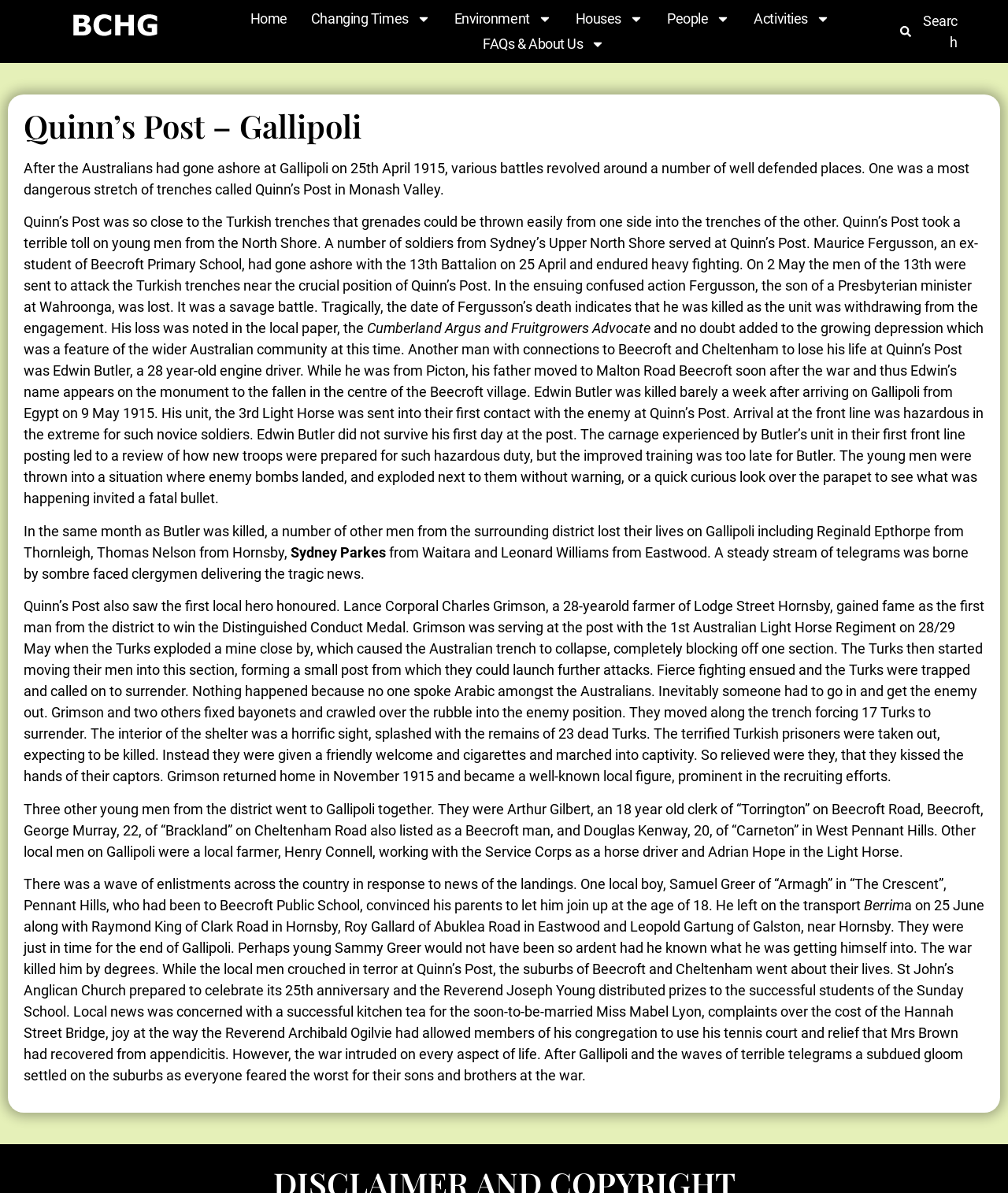What is Quinn's Post?
Based on the screenshot, answer the question with a single word or phrase.

A dangerous stretch of trenches